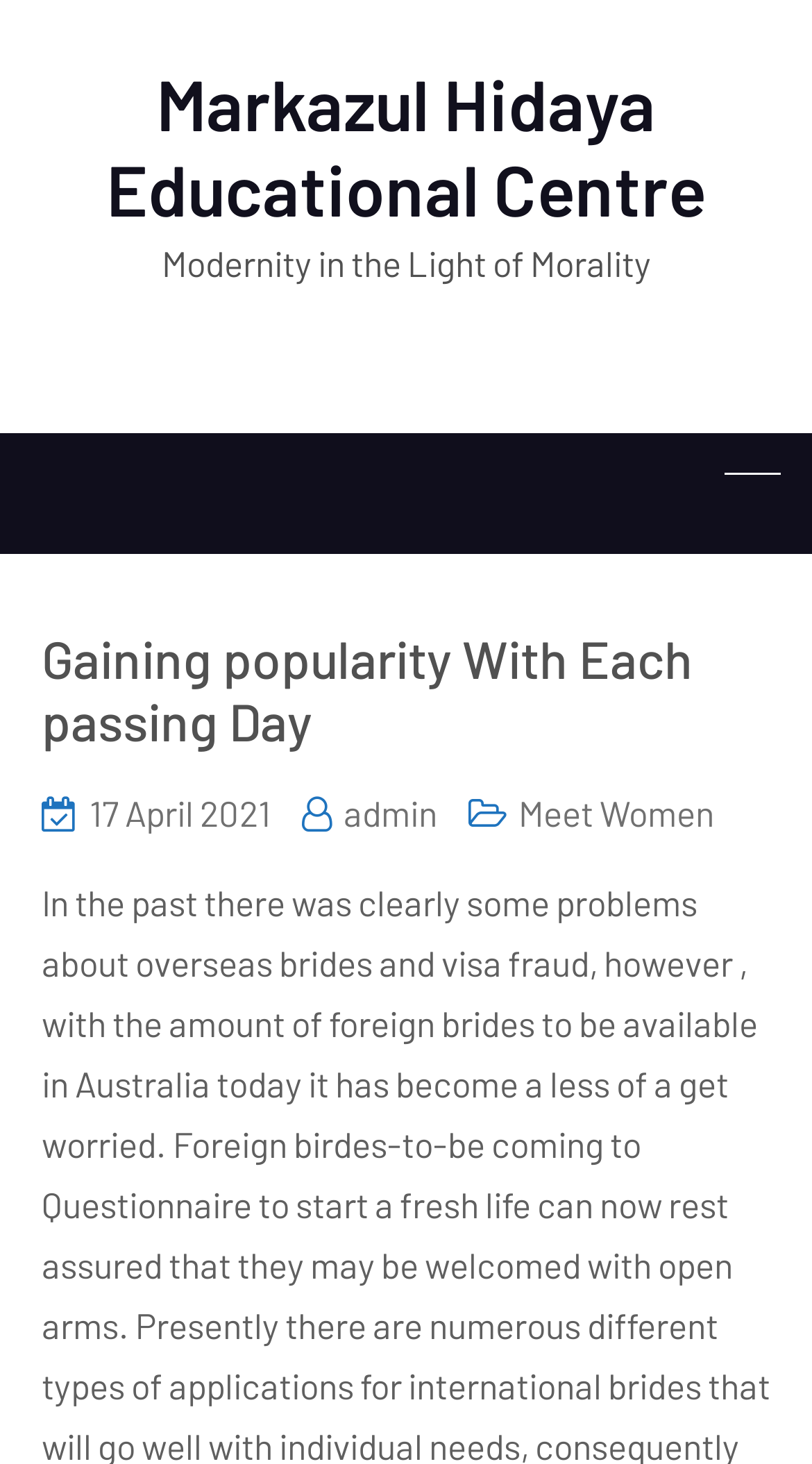What is the name of the educational centre?
Carefully analyze the image and provide a thorough answer to the question.

The name of the educational centre can be found in the heading element at the top of the webpage, which is 'Markazul Hidaya Educational Centre'. This is also the text of the link element that is a child of the heading element.